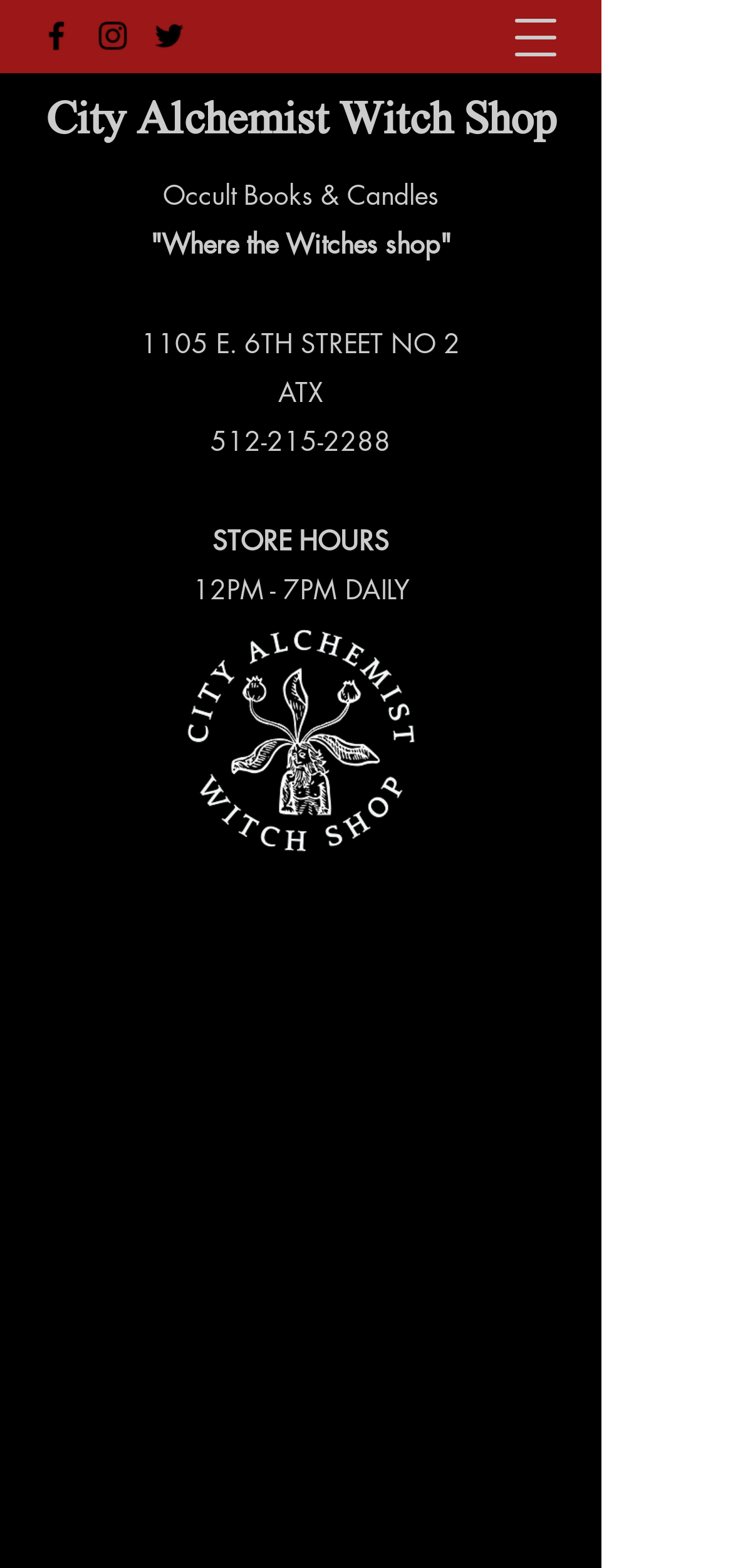Refer to the element description Indent and identify the corresponding bounding box in the screenshot. Format the coordinates as (top-left x, top-left y, bottom-right x, bottom-right y) with values in the range of 0 to 1.

None